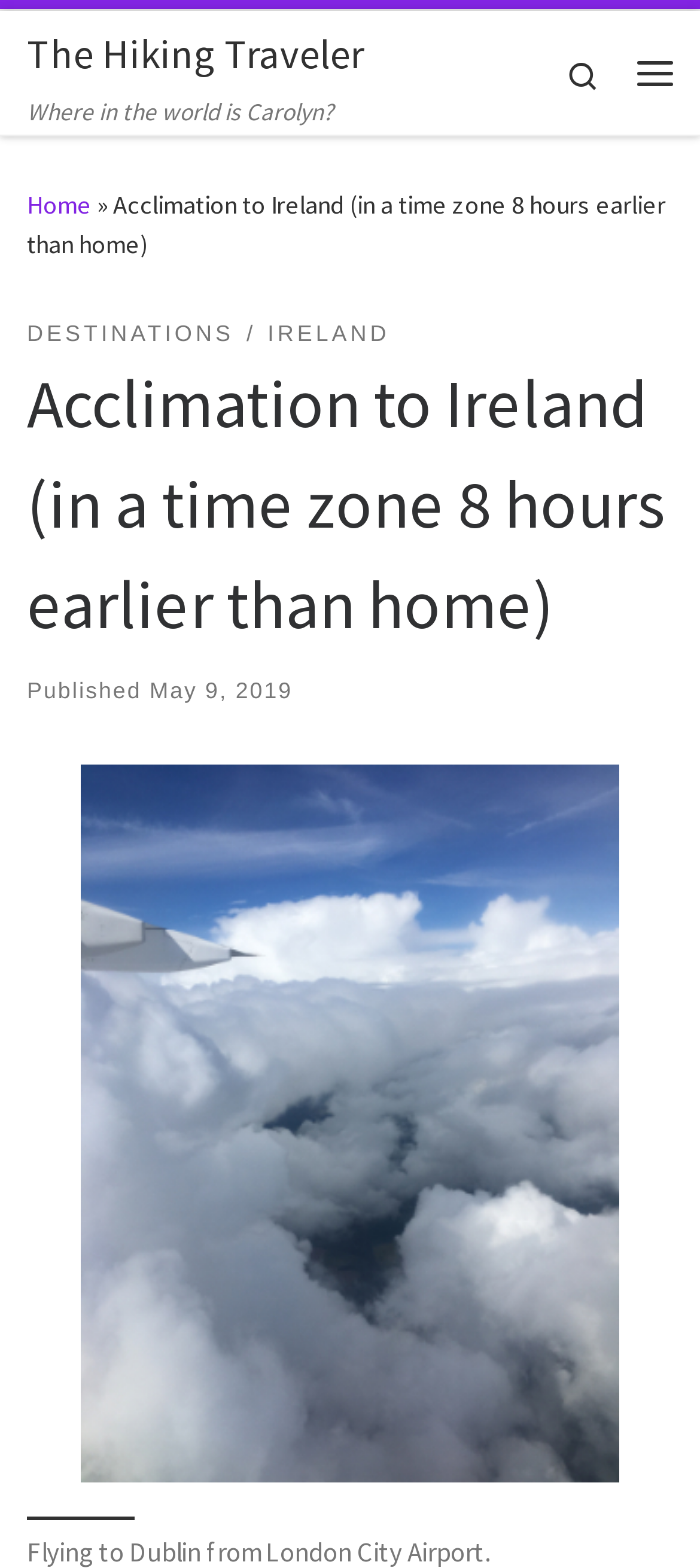Please find the bounding box for the following UI element description. Provide the coordinates in (top-left x, top-left y, bottom-right x, bottom-right y) format, with values between 0 and 1: Search

[0.779, 0.011, 0.885, 0.081]